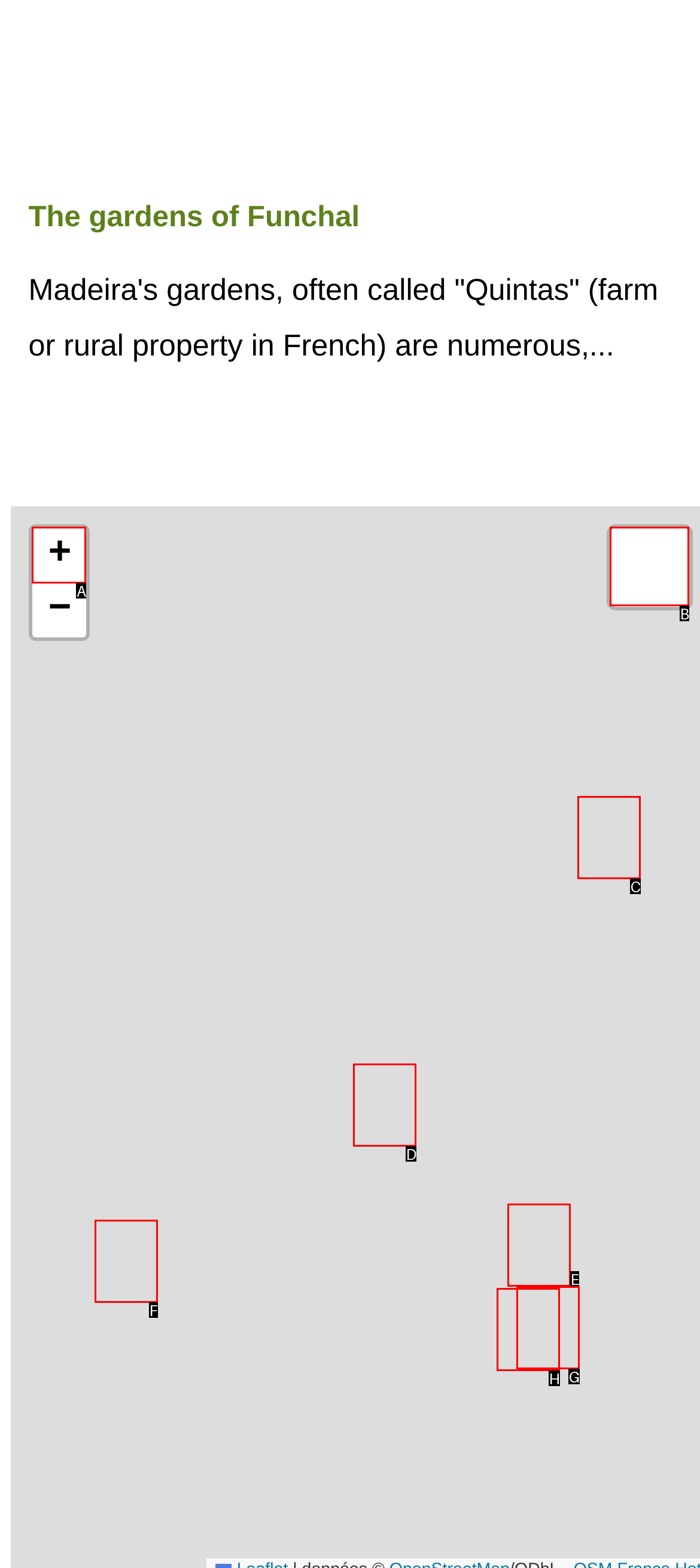Point out the option that needs to be clicked to fulfill the following instruction: Zoom in the map
Answer with the letter of the appropriate choice from the listed options.

A